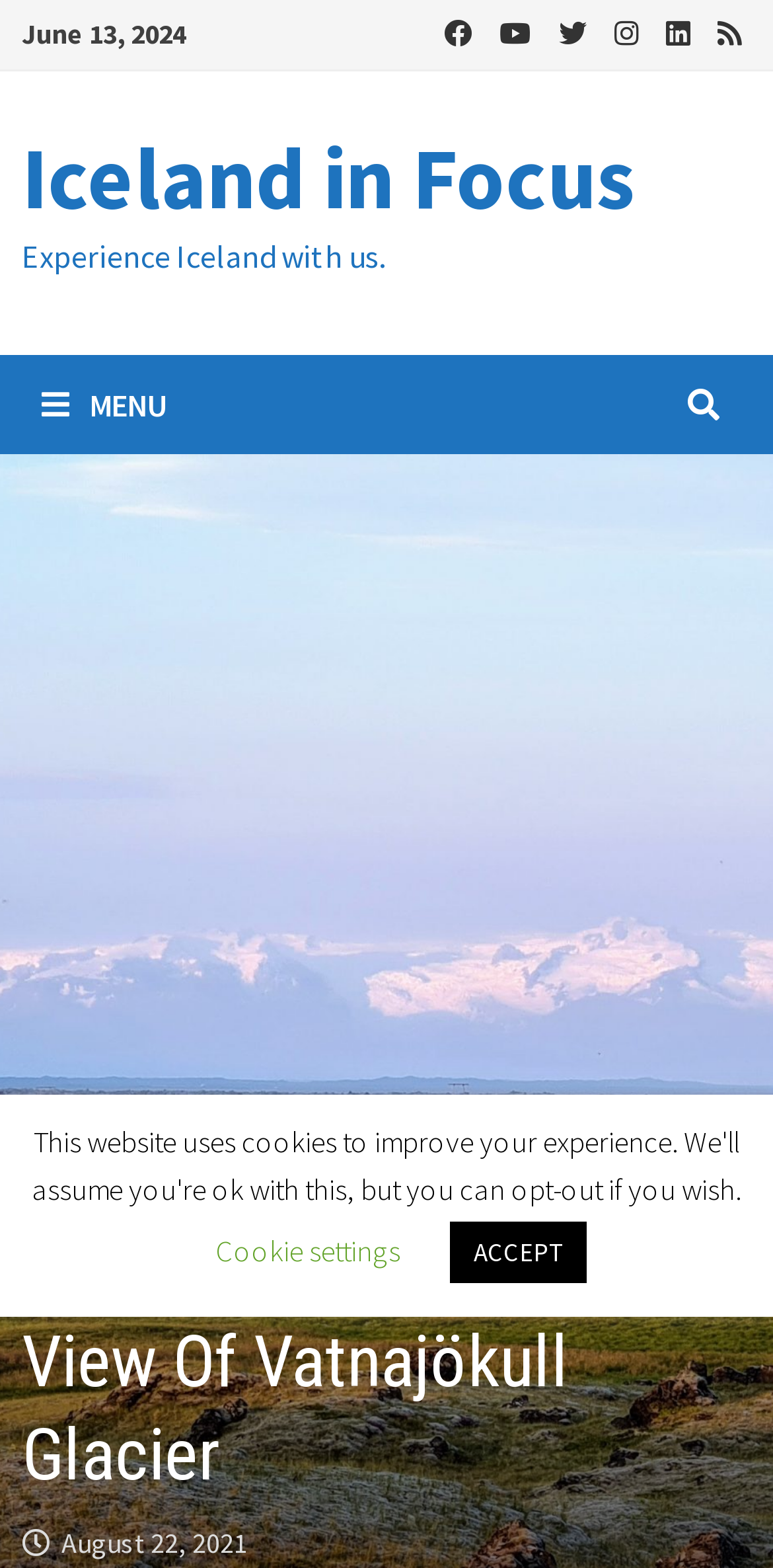Use one word or a short phrase to answer the question provided: 
What is the direction mentioned in the menu?

SOUTH